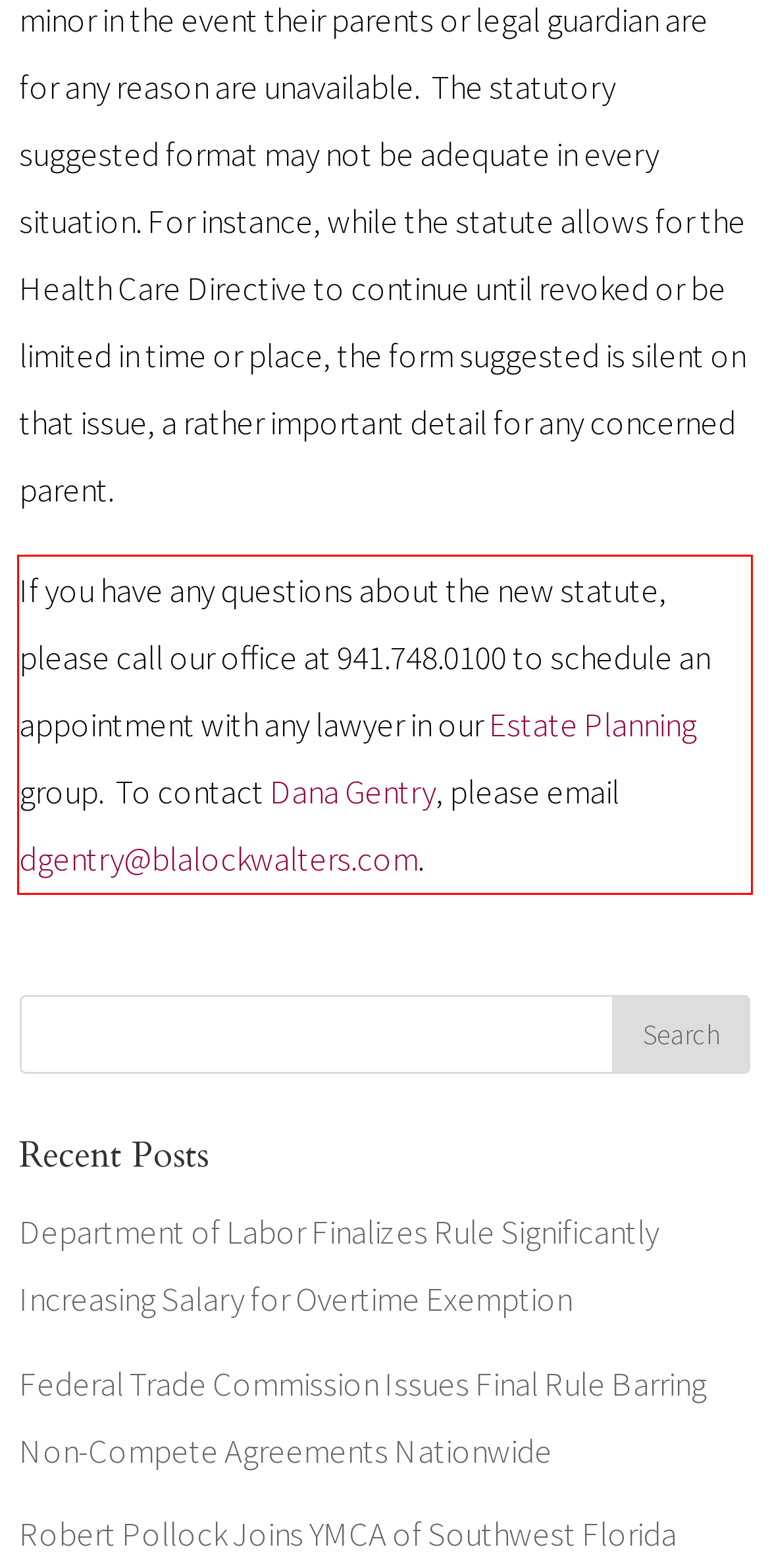Look at the provided screenshot of the webpage and perform OCR on the text within the red bounding box.

If you have any questions about the new statute, please call our office at 941.748.0100 to schedule an appointment with any lawyer in our Estate Planning group. To contact Dana Gentry, please email dgentry@blalockwalters.com.